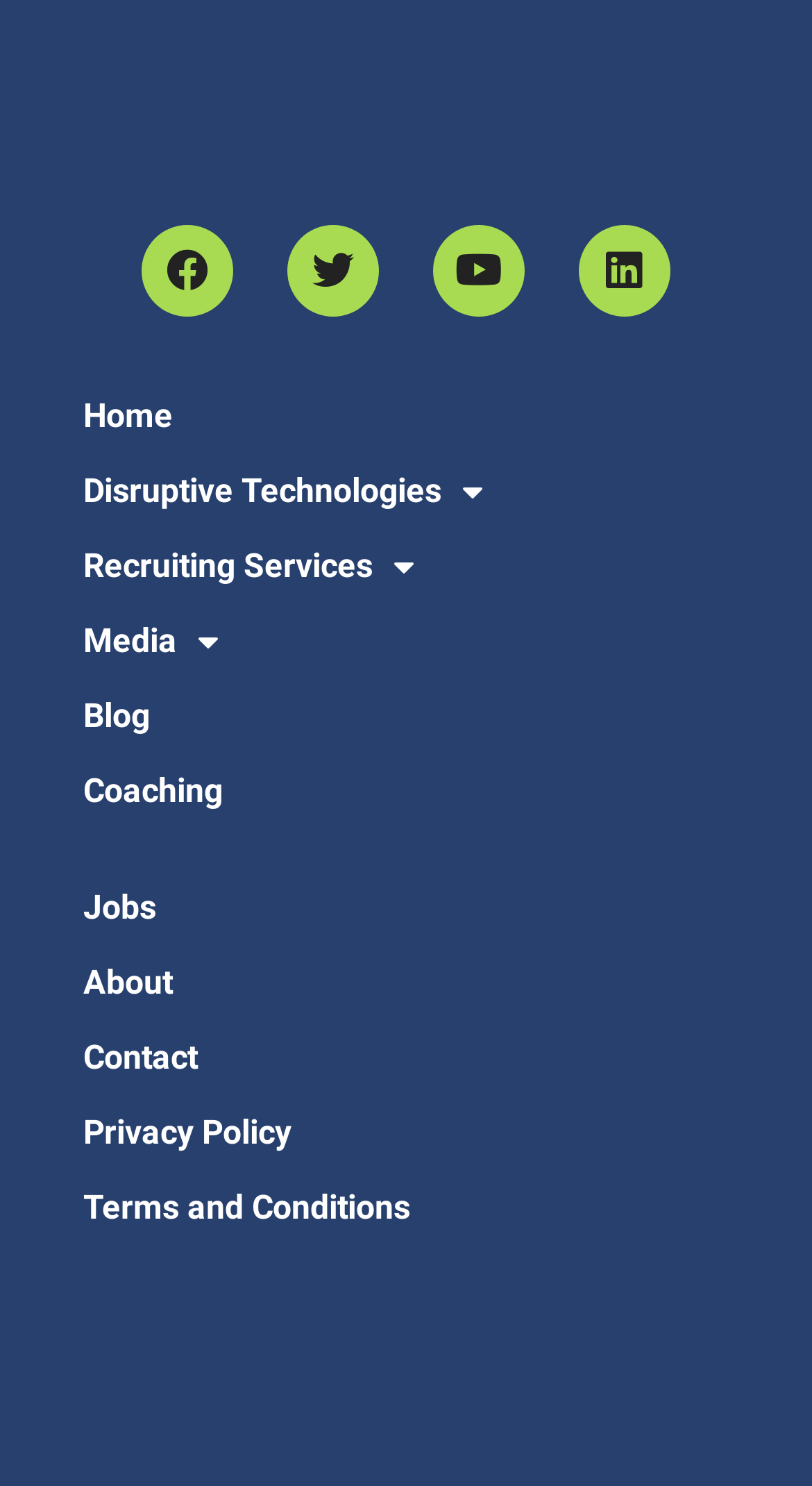Can you determine the bounding box coordinates of the area that needs to be clicked to fulfill the following instruction: "Read the Blog"?

[0.051, 0.456, 0.949, 0.507]